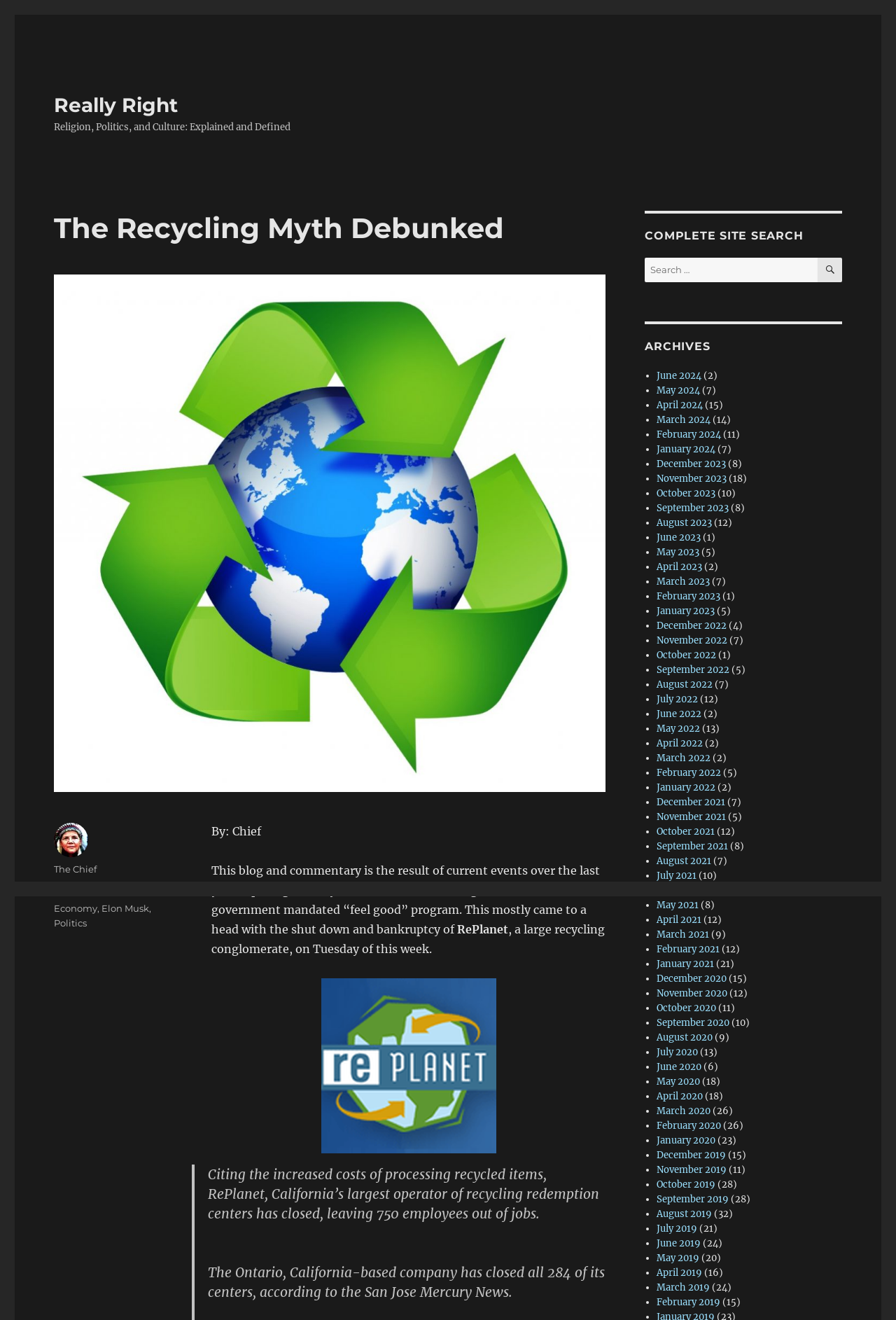Use a single word or phrase to answer this question: 
What is the topic of the blog post?

Recycling